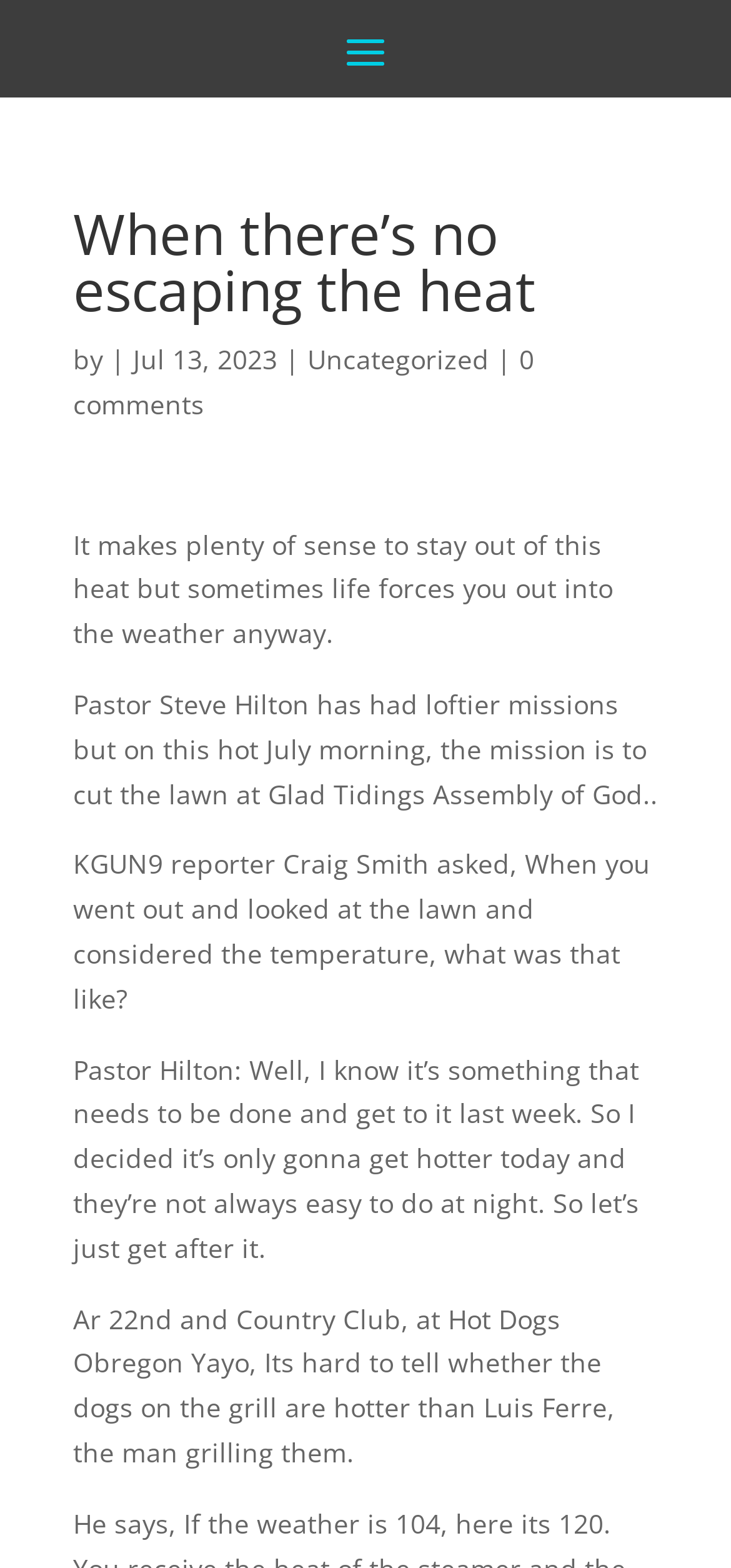Write a detailed summary of the webpage.

The webpage appears to be a news article or blog post about people dealing with the heat in Tucson, Arizona. At the top, there is a heading that reads "When there's no escaping the heat" followed by the author's name and the date "Jul 13, 2023". Below the heading, there are links to categories, including "Uncategorized" and "0 comments".

The main content of the article is divided into paragraphs, with the first paragraph discussing the importance of staying out of the heat but sometimes having to venture out anyway. The second paragraph introduces Pastor Steve Hilton, who is on a mission to cut the lawn at Glad Tidings Assembly of God on a hot July morning.

The article continues with a quote from KGUN9 reporter Craig Smith, asking Pastor Hilton about his experience looking at the lawn and considering the temperature. Pastor Hilton's response is provided in the next paragraph, where he explains that he knew the task needed to be done and decided to get it done despite the heat.

Finally, the article shifts to a different location, Hot Dogs Obregon Yayo at 22nd and Country Club, where Luis Ferre is grilling hot dogs. The text describes the scene, noting that it's hard to tell whether the dogs on the grill are hotter than Luis himself.